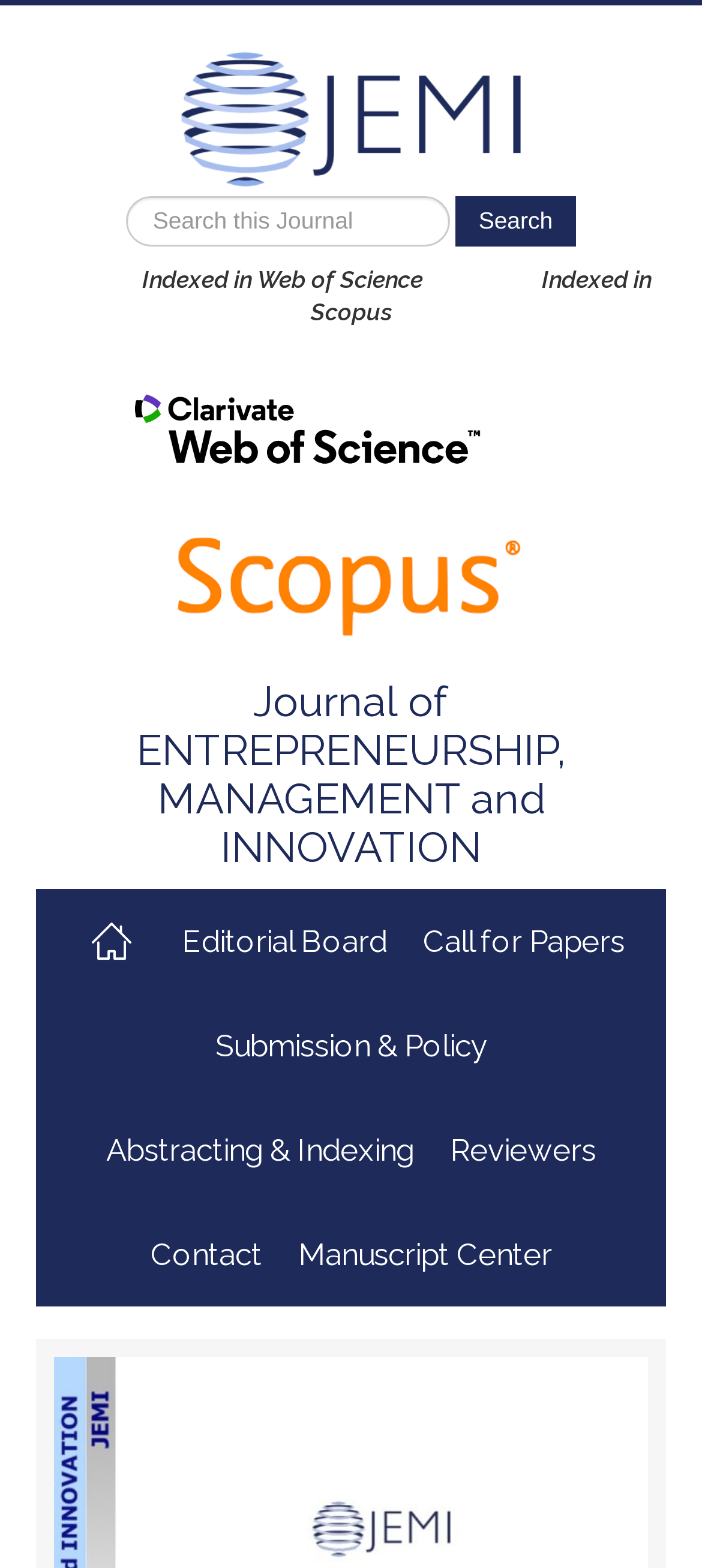What is the name of the journal?
Look at the image and answer the question using a single word or phrase.

Journal of Entrepreneurship, Management and Innovation